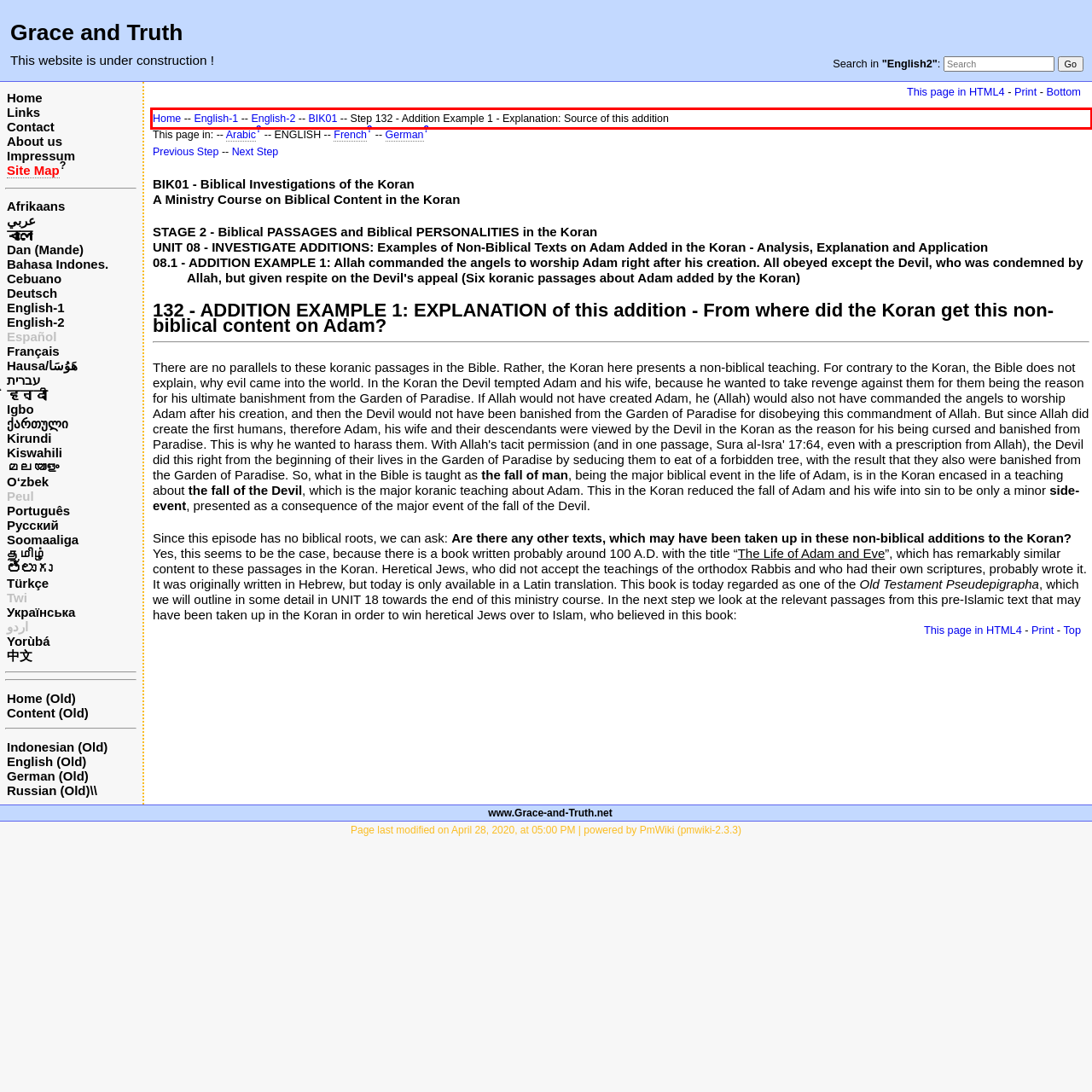Given the screenshot of the webpage, identify the red bounding box, and recognize the text content inside that red bounding box.

Home -- English-1 -- English-2 -- BIK01 -- Step 132 - Addition Example 1 - Explanation: Source of this addition